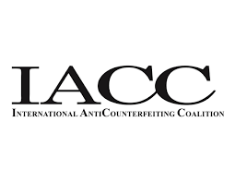What kind of stakeholders does the IACC unite?
Answer with a single word or short phrase according to what you see in the image.

Brand owners, law enforcement, government entities